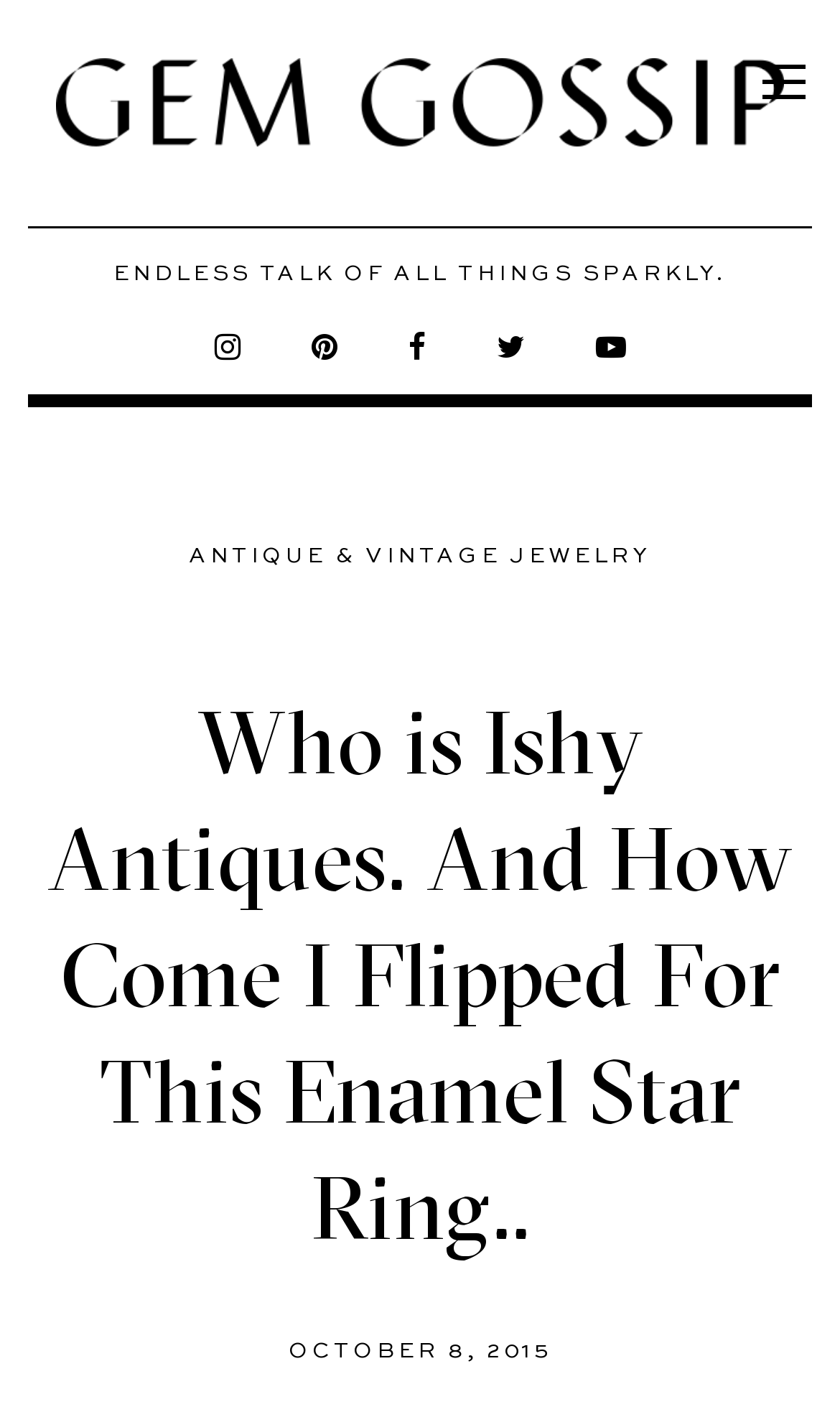What is the name of the blog?
Provide a thorough and detailed answer to the question.

I found the name of the blog by looking at the link element on the webpage, which says 'Gem Gossip - Jewelry Blog'. This is likely the name of the blog.